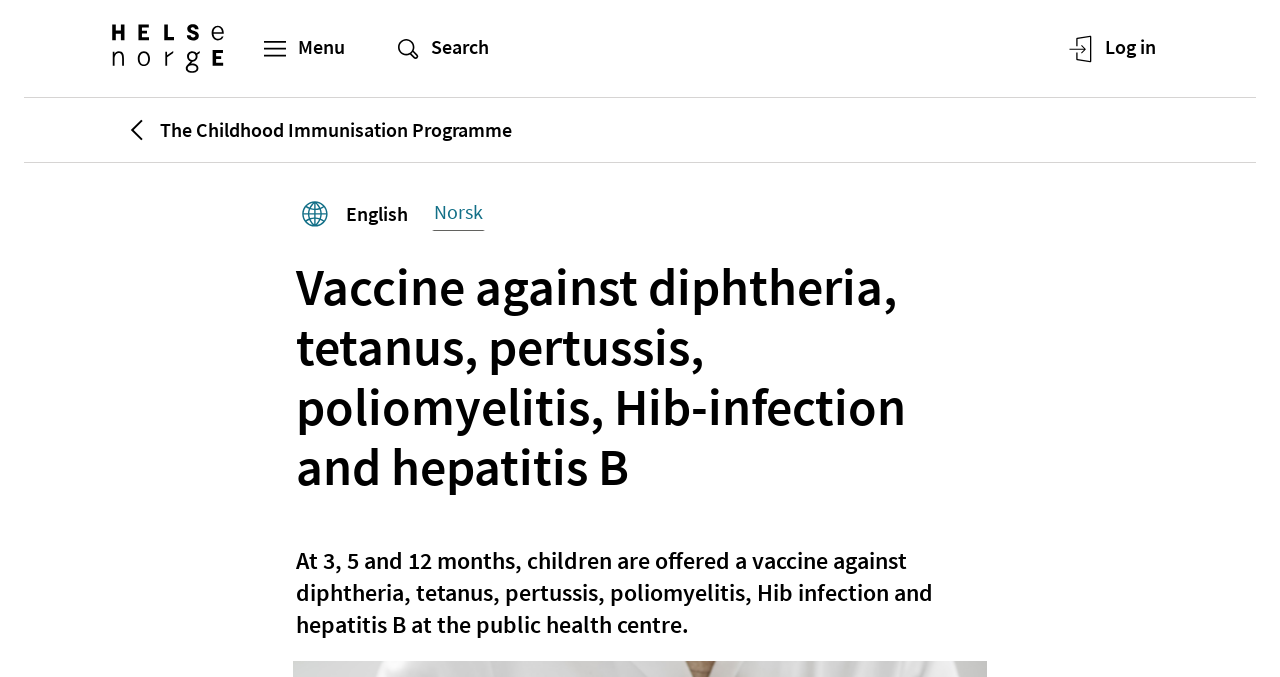What is the position of the search button?
Carefully analyze the image and provide a detailed answer to the question.

I analyzed the bounding box coordinates of the search button and found that it is located at [0.298, 0.038, 0.391, 0.106], which corresponds to the top-right region of the webpage.